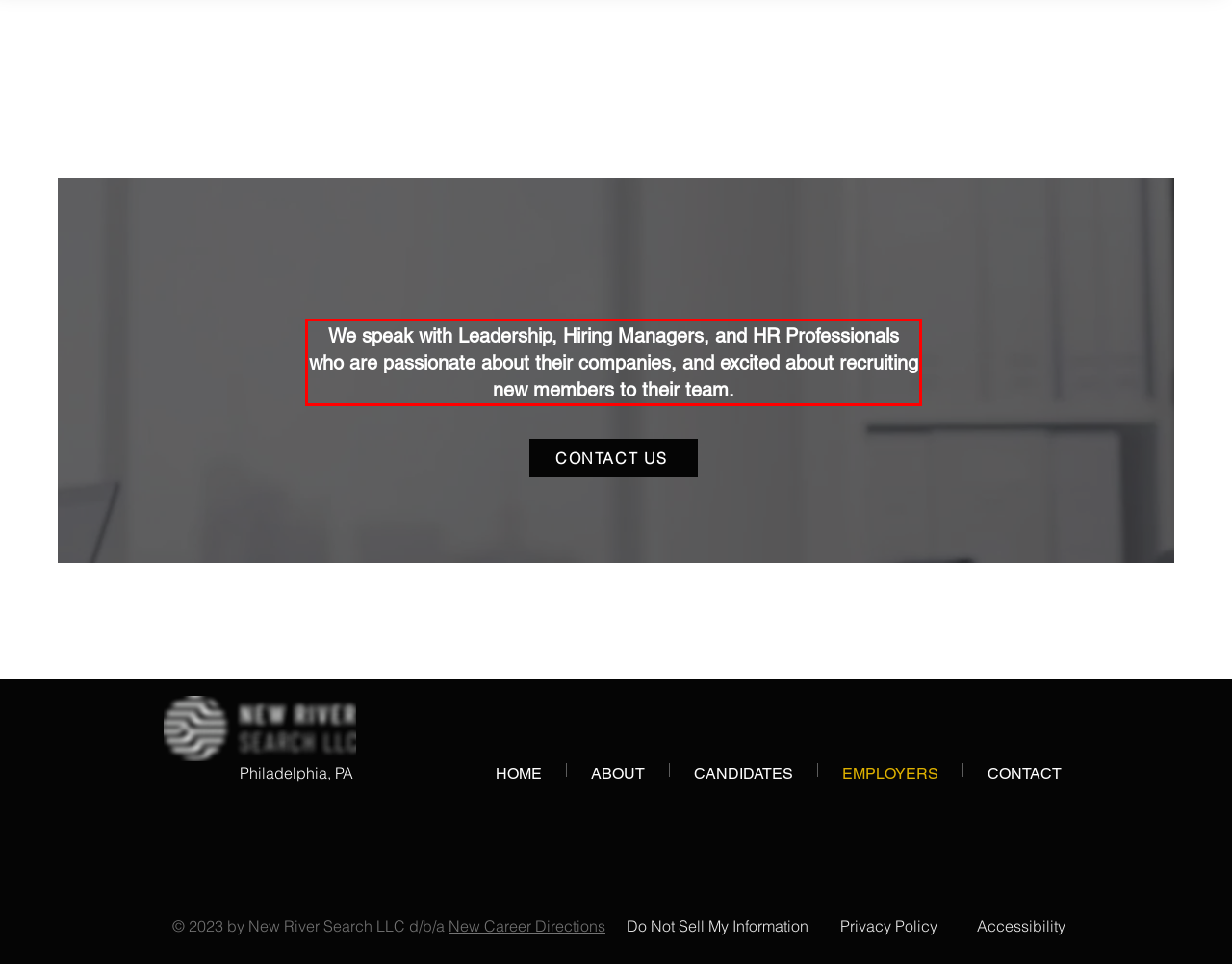Please analyze the provided webpage screenshot and perform OCR to extract the text content from the red rectangle bounding box.

We speak with Leadership, Hiring Managers, and HR Professionals who are passionate about their companies, and excited about recruiting new members to their team.